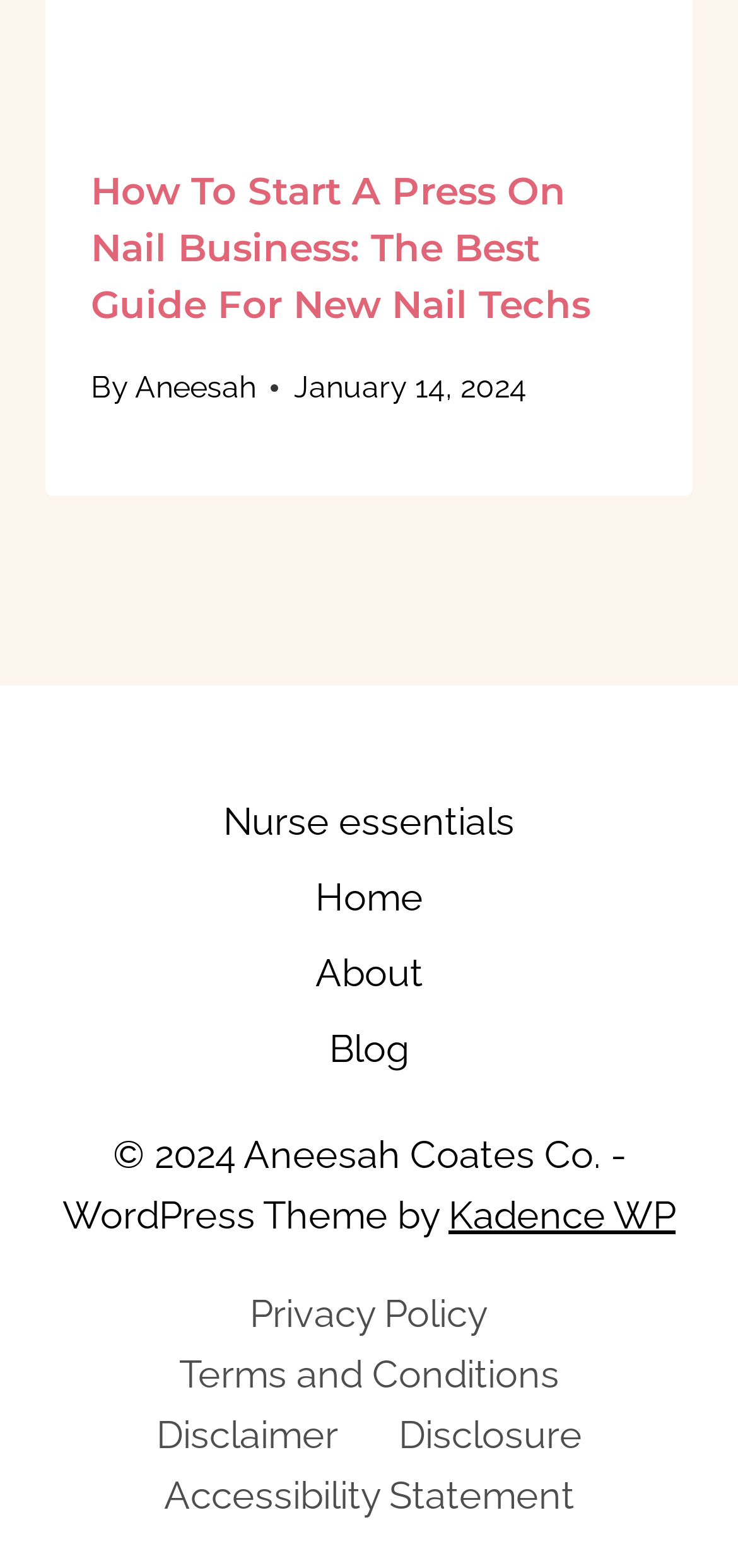Find and specify the bounding box coordinates that correspond to the clickable region for the instruction: "go to the about page".

[0.062, 0.596, 0.938, 0.645]